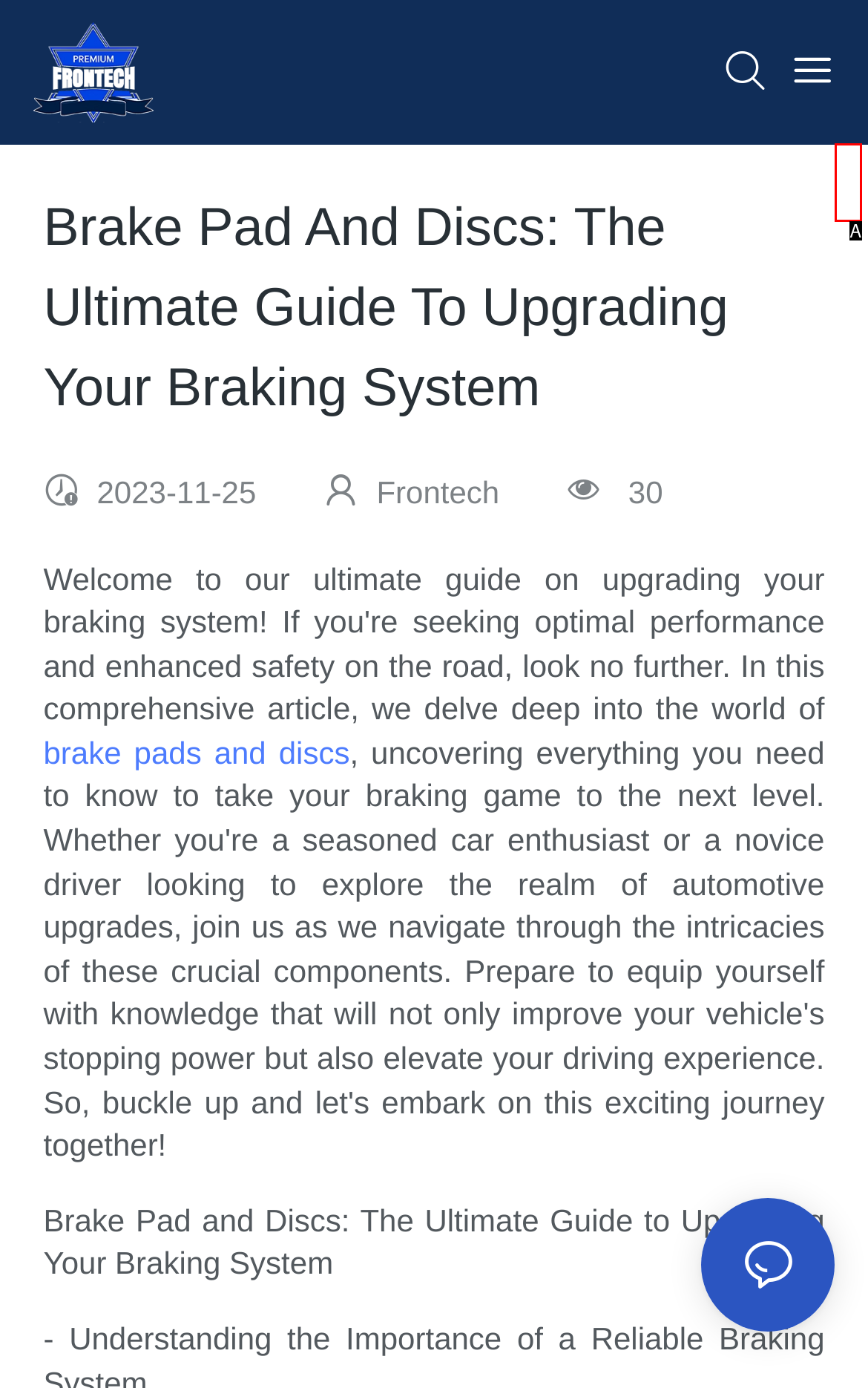Determine which UI element matches this description: placeholder="Search..."
Reply with the appropriate option's letter.

A